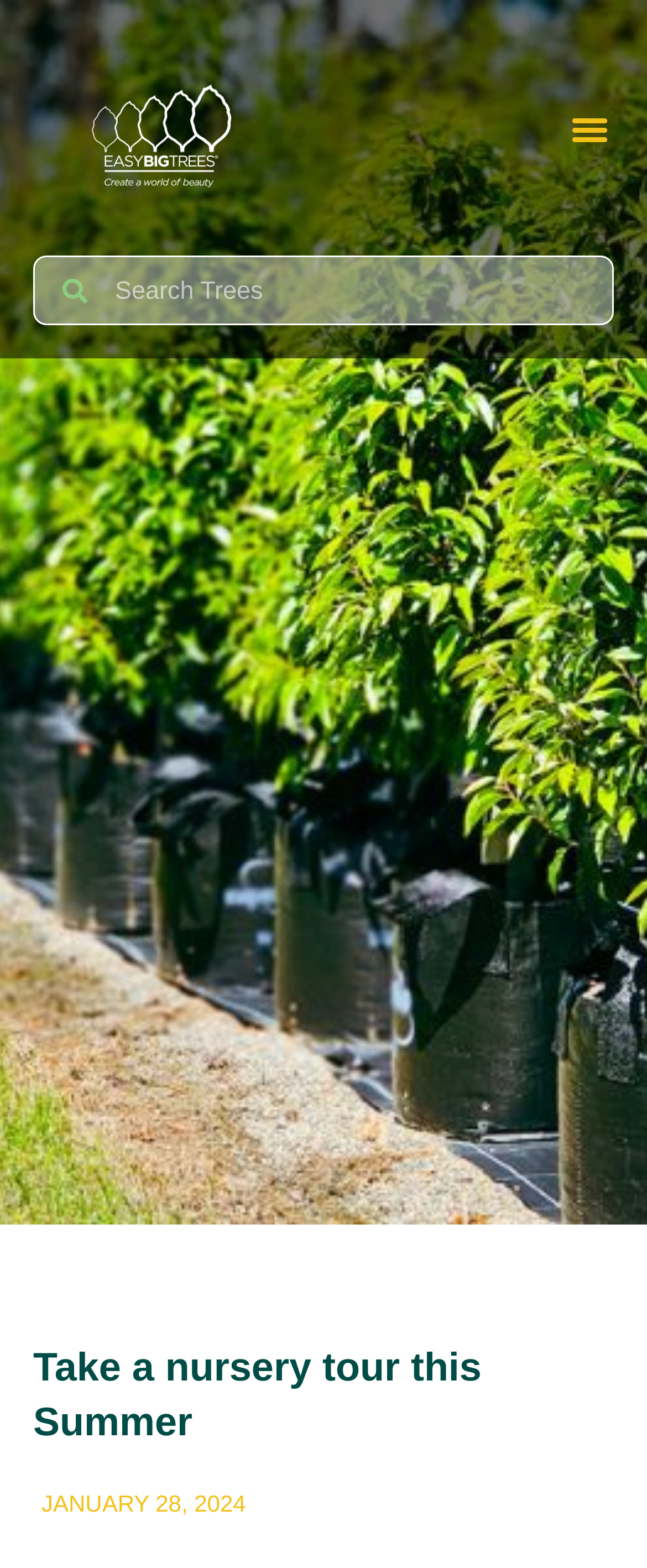Locate the primary headline on the webpage and provide its text.

Take a nursery tour this Summer